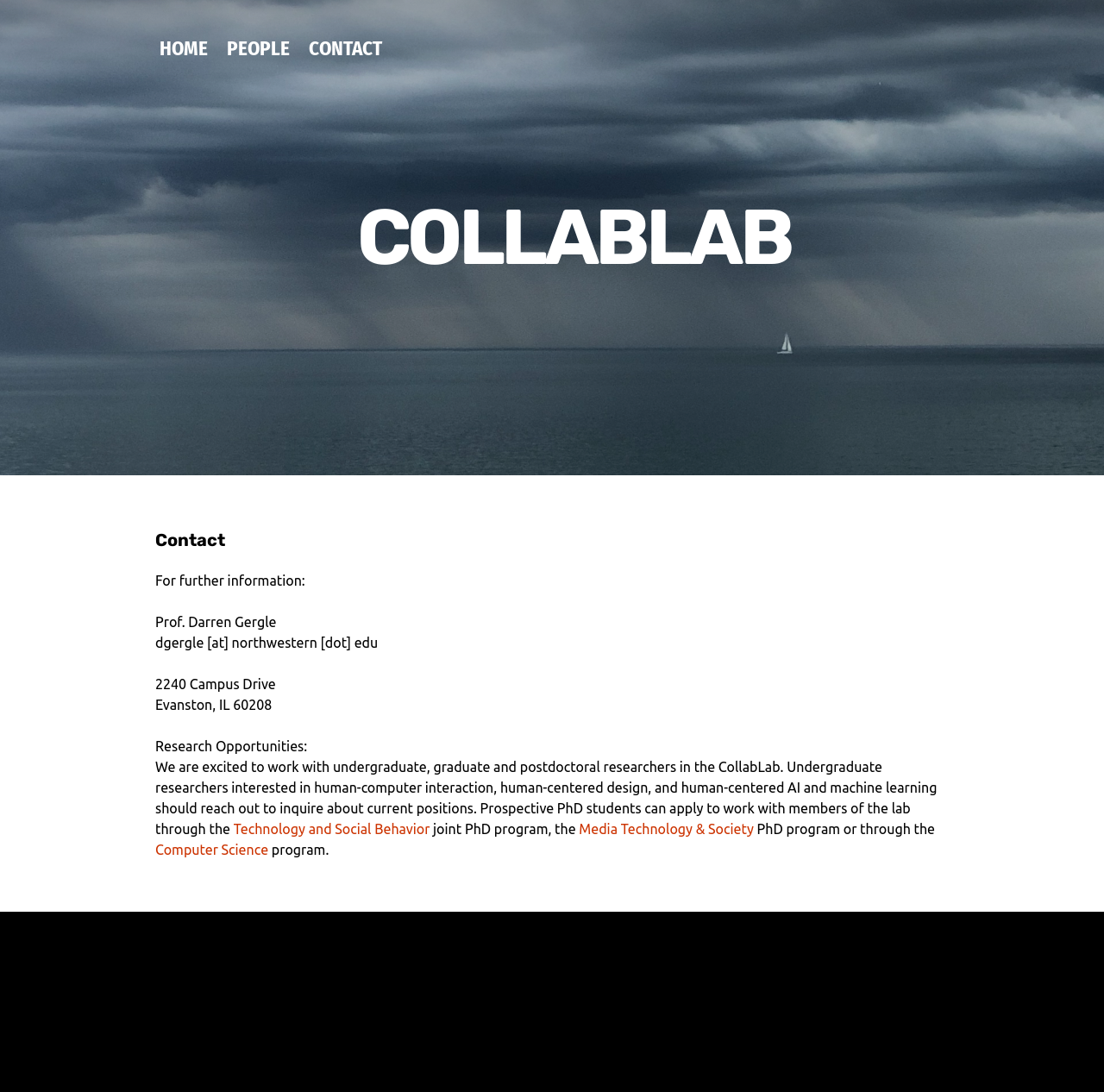What are the research opportunities available?
Please utilize the information in the image to give a detailed response to the question.

The answer can be found in the StaticText element with the text 'We are excited to work with undergraduate, graduate and postdoctoral researchers in the CollabLab.' which is located in the main section of the webpage, under the 'Research Opportunities' heading.